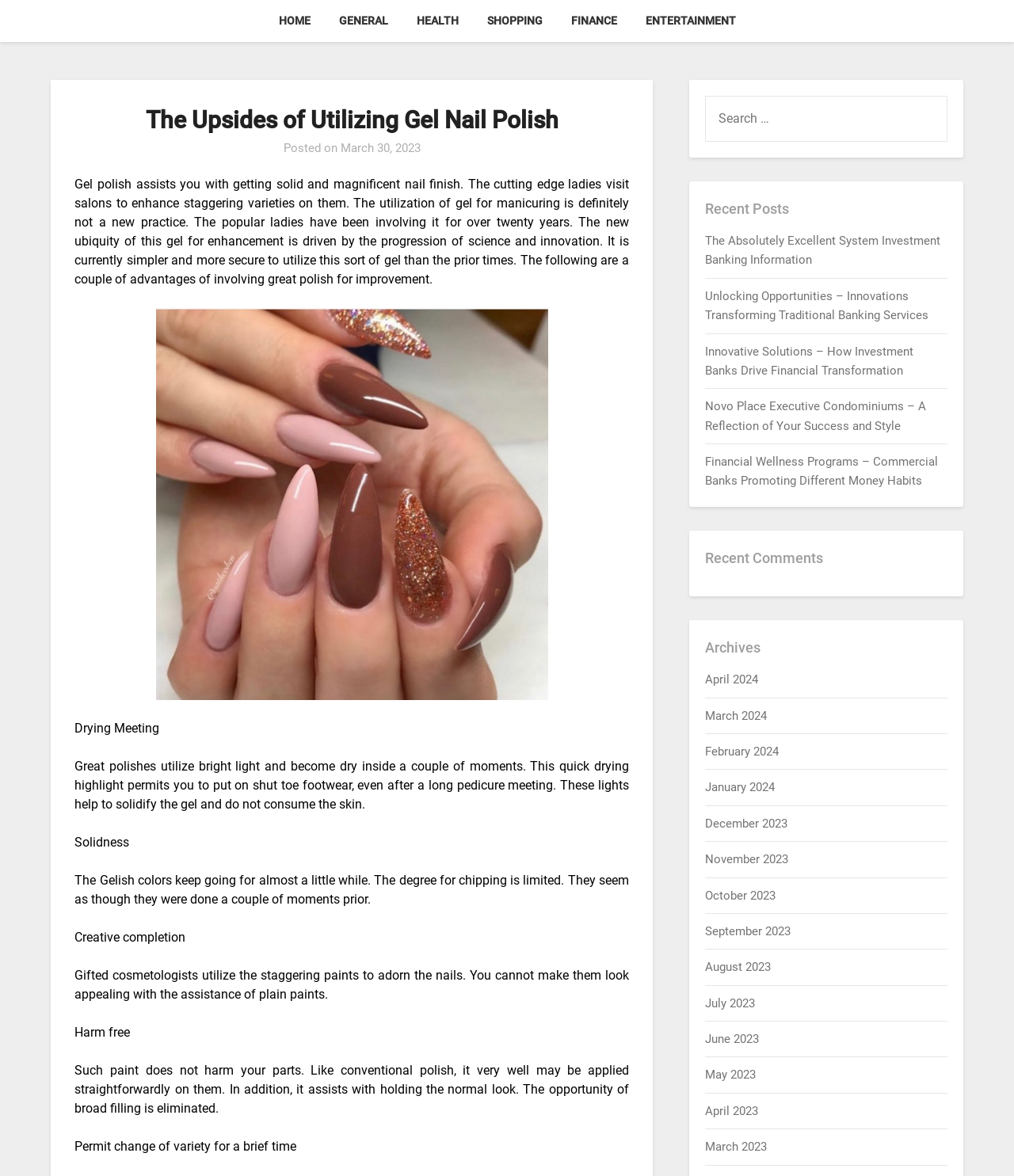Kindly determine the bounding box coordinates of the area that needs to be clicked to fulfill this instruction: "Click on the HOME link".

[0.262, 0.0, 0.318, 0.036]